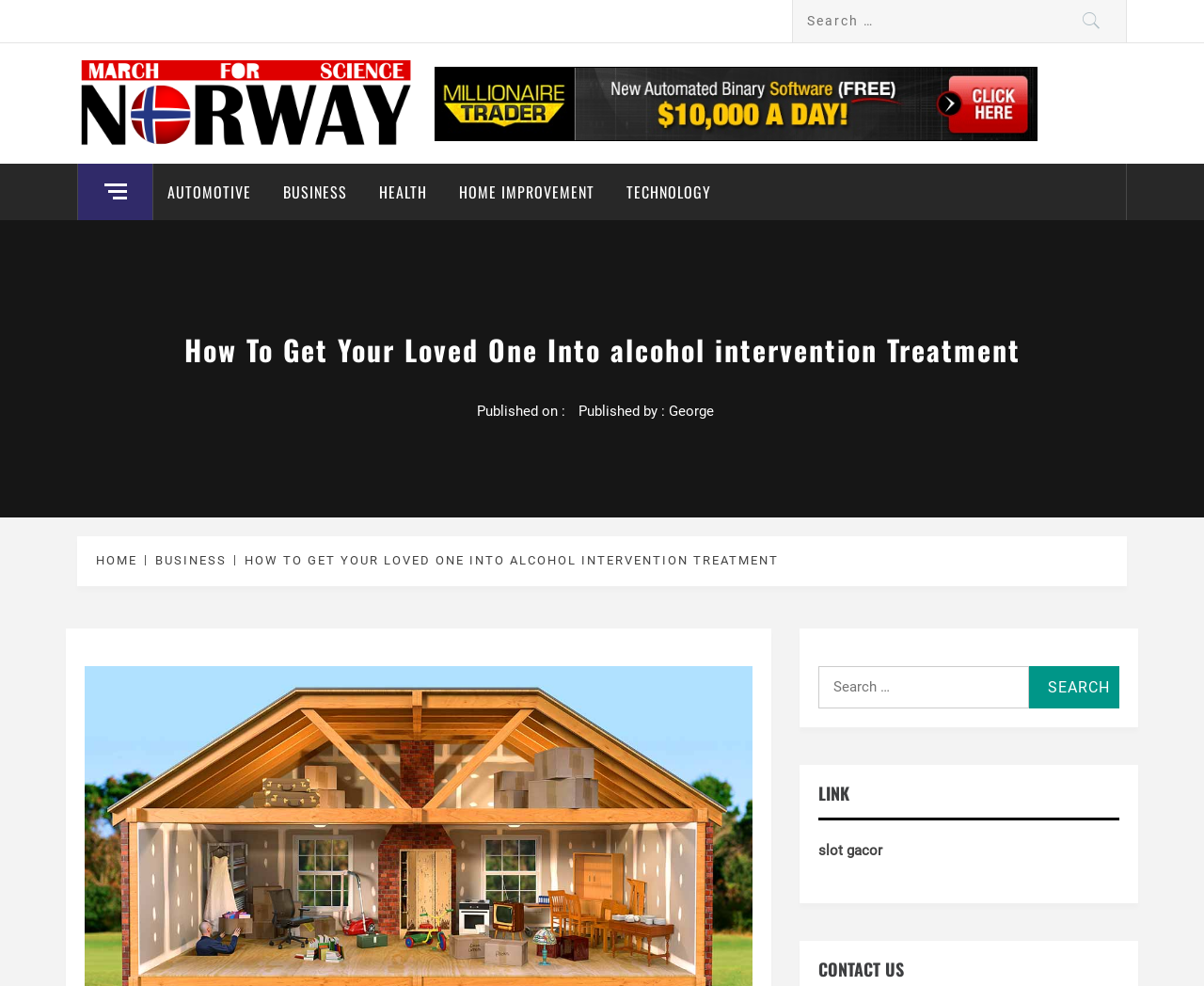Use a single word or phrase to answer the following:
What is the topic of the article?

Alcohol intervention treatment